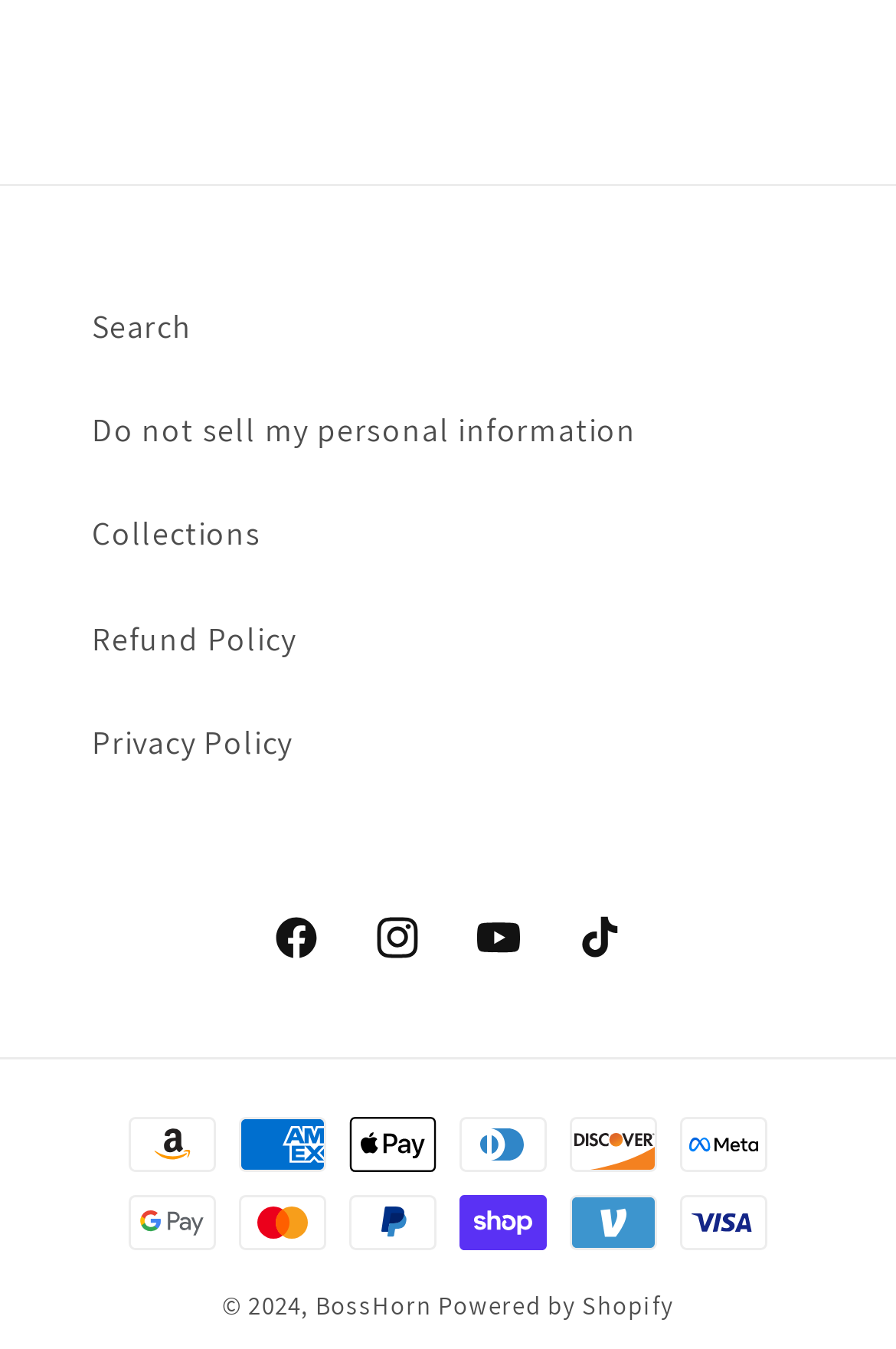Identify the bounding box coordinates for the element you need to click to achieve the following task: "Search". The coordinates must be four float values ranging from 0 to 1, formatted as [left, top, right, bottom].

[0.103, 0.204, 0.897, 0.281]